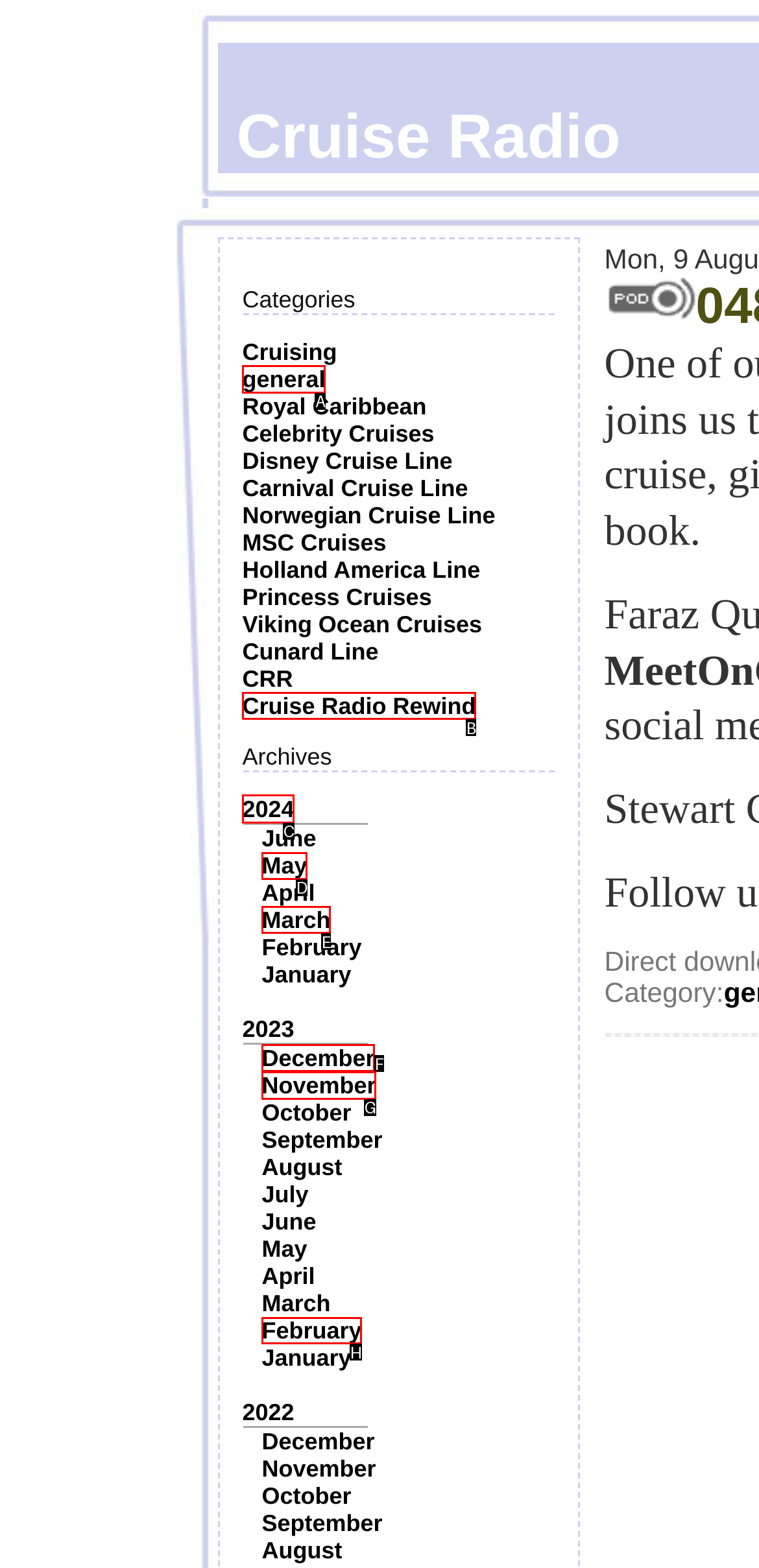Given the task: View page 3, tell me which HTML element to click on.
Answer with the letter of the correct option from the given choices.

None